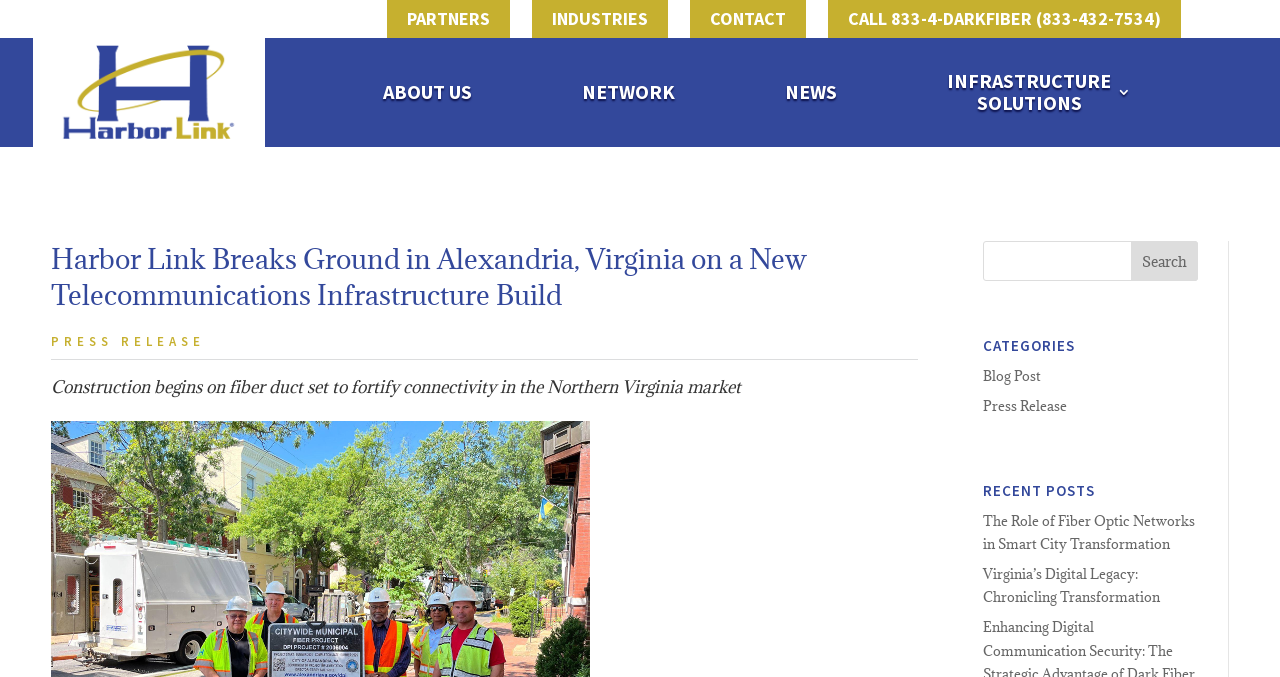Reply to the question with a brief word or phrase: What is the company's phone number?

833-4-DARKFIBER